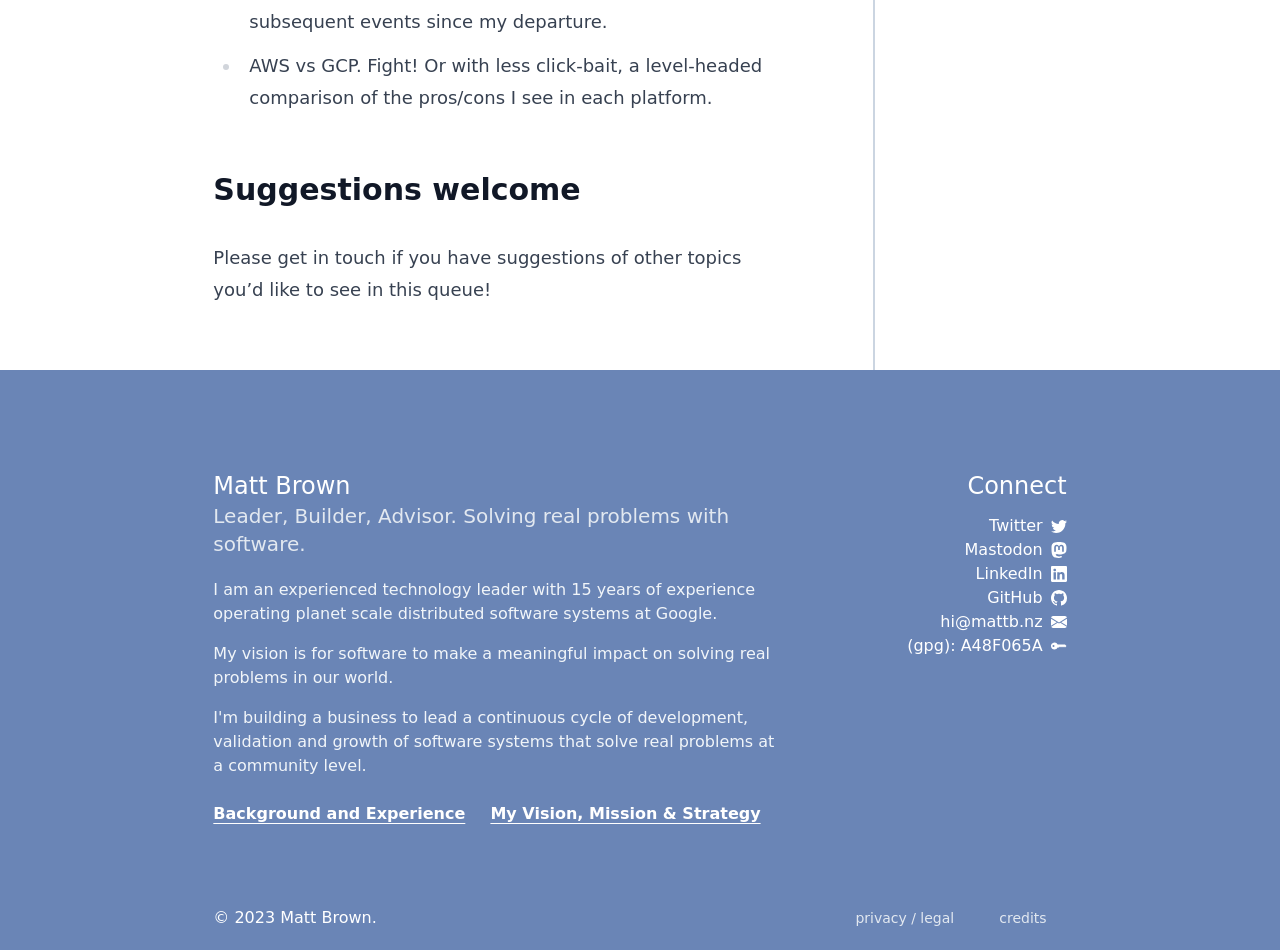Answer the question in a single word or phrase:
How many social media links are provided?

4